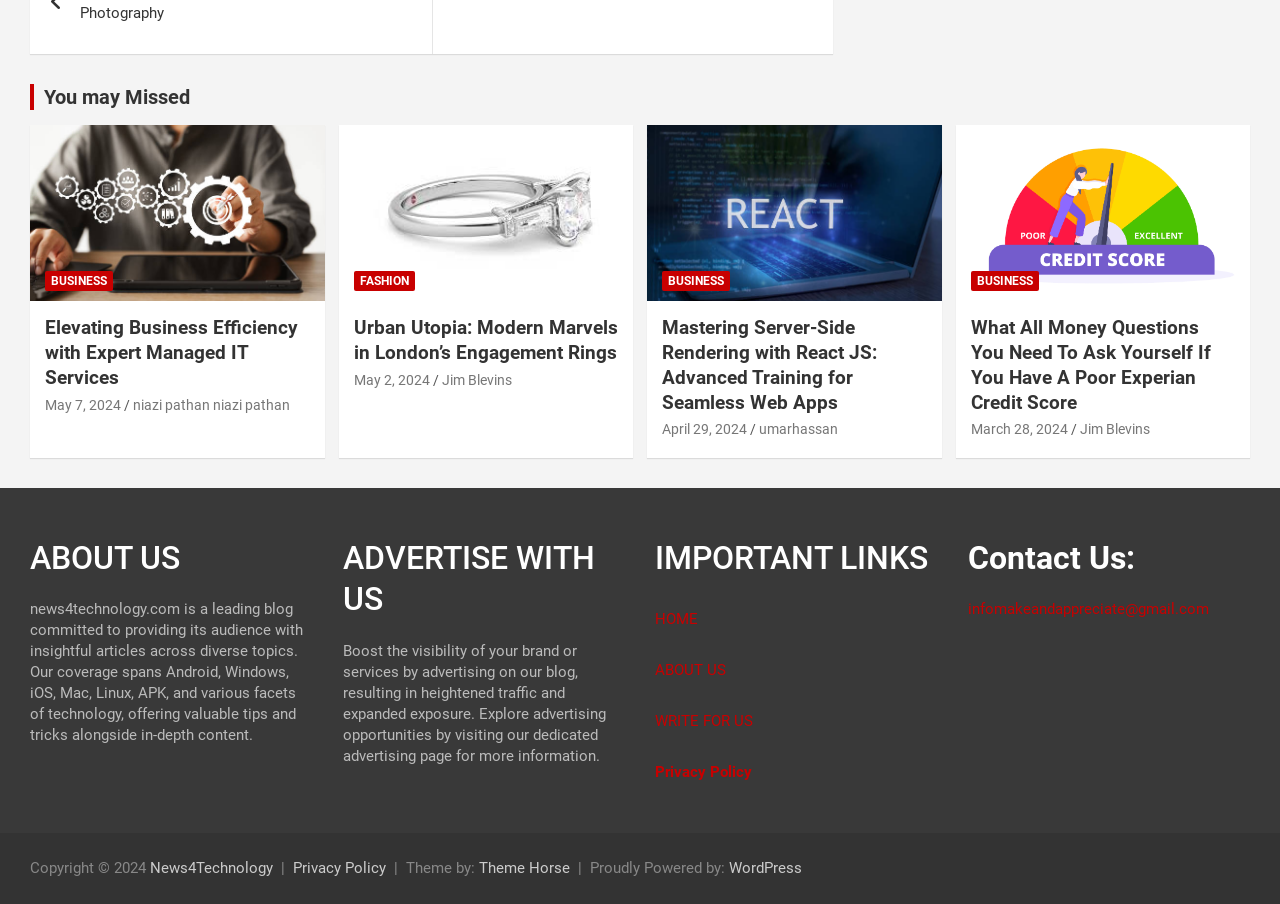Determine the bounding box coordinates of the region to click in order to accomplish the following instruction: "Contact us through 'infomakeandappreciate@gmail.com'". Provide the coordinates as four float numbers between 0 and 1, specifically [left, top, right, bottom].

[0.756, 0.664, 0.944, 0.684]